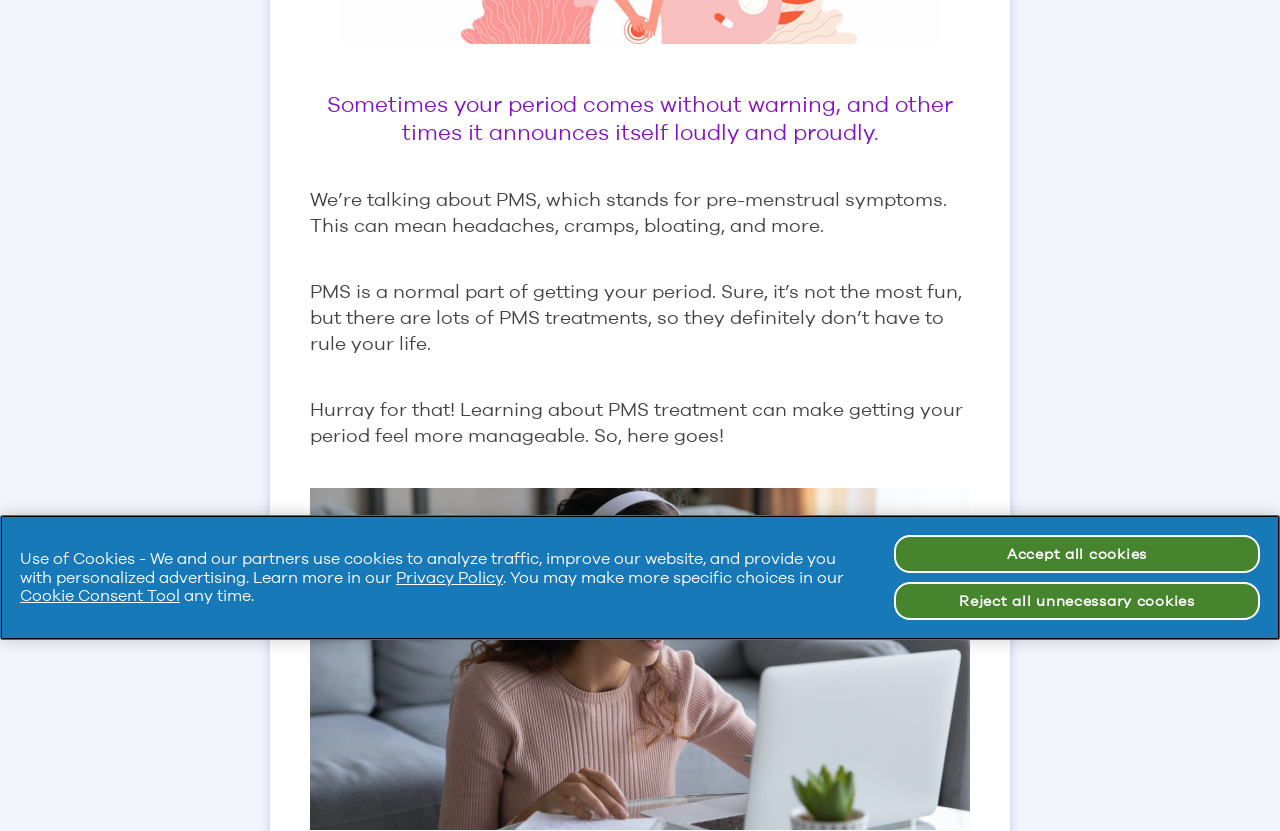Based on the description "Privacy Policy", find the bounding box of the specified UI element.

[0.309, 0.683, 0.393, 0.705]